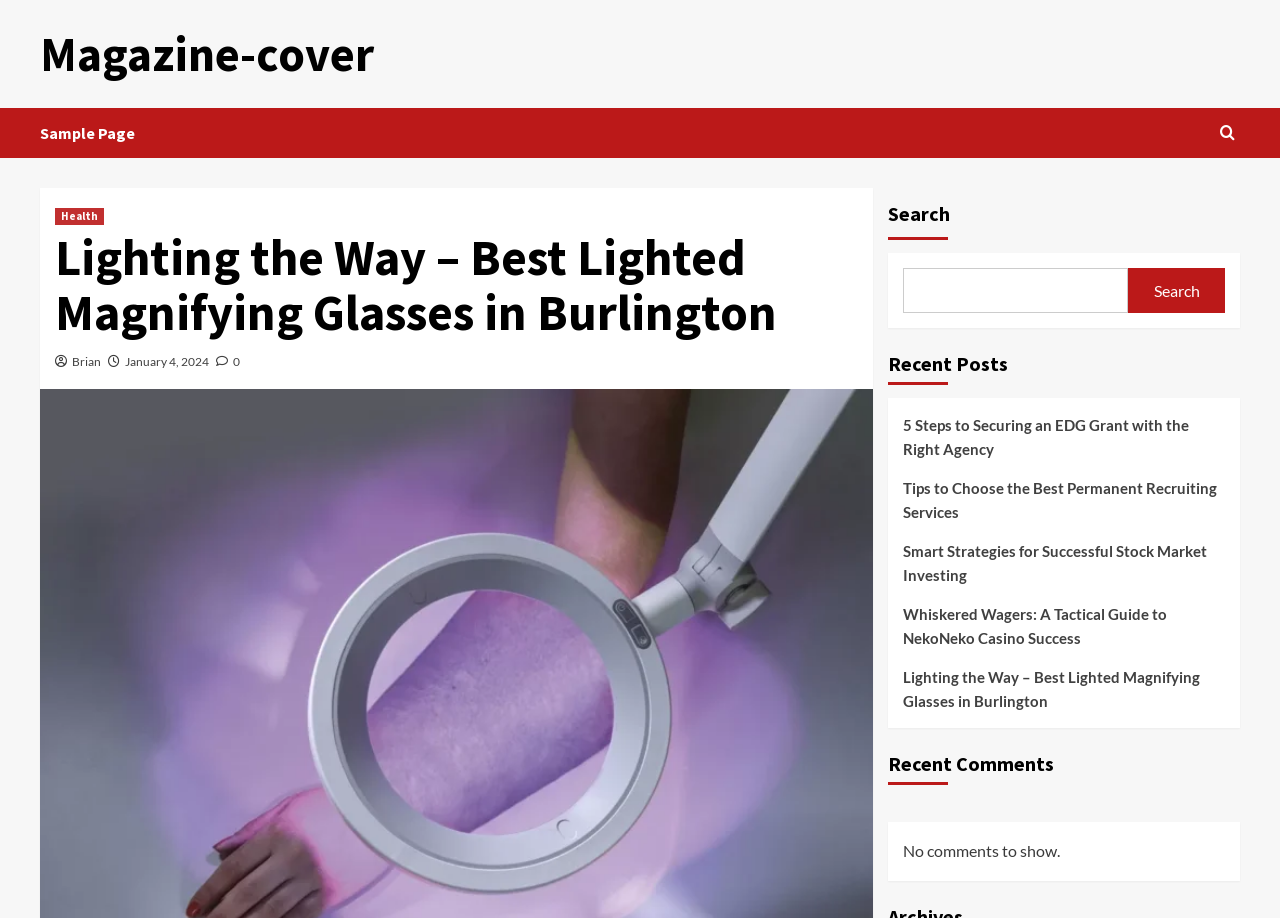Based on the element description Sample Page, identify the bounding box of the UI element in the given webpage screenshot. The coordinates should be in the format (top-left x, top-left y, bottom-right x, bottom-right y) and must be between 0 and 1.

[0.031, 0.118, 0.125, 0.172]